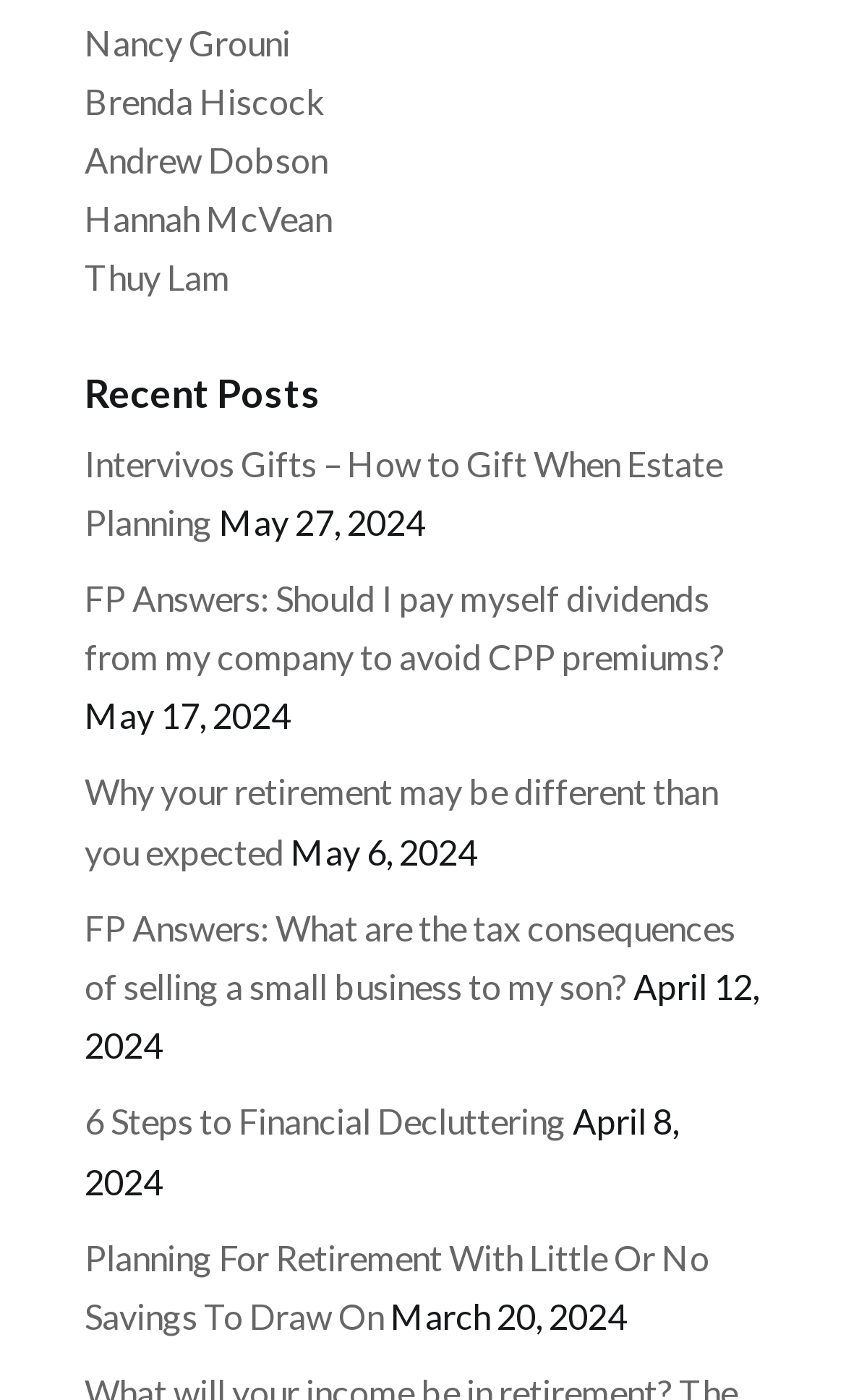What is the title of the post below 'FP Answers: What are the tax consequences of selling a small business to my son?'?
Look at the image and respond with a one-word or short phrase answer.

6 Steps to Financial Decluttering